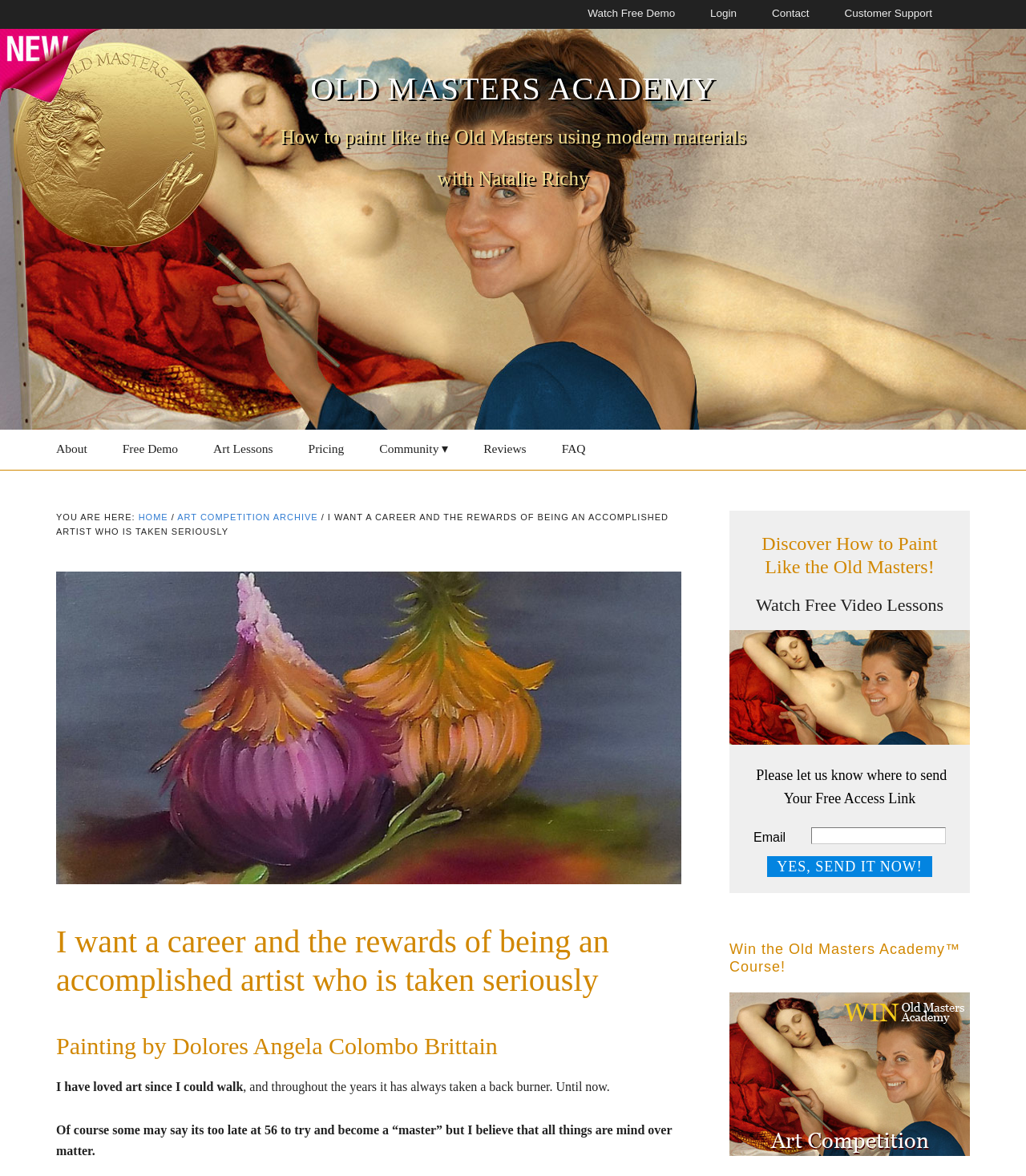Can you specify the bounding box coordinates of the area that needs to be clicked to fulfill the following instruction: "Click on the 'Watch Free Demo' link"?

[0.573, 0.0, 0.658, 0.024]